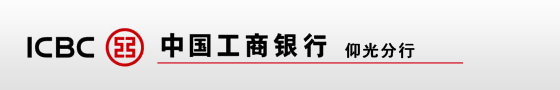What is the translation of the Chinese name '中国工商银行'?
Look at the screenshot and respond with a single word or phrase.

Industrial and Commercial Bank of China